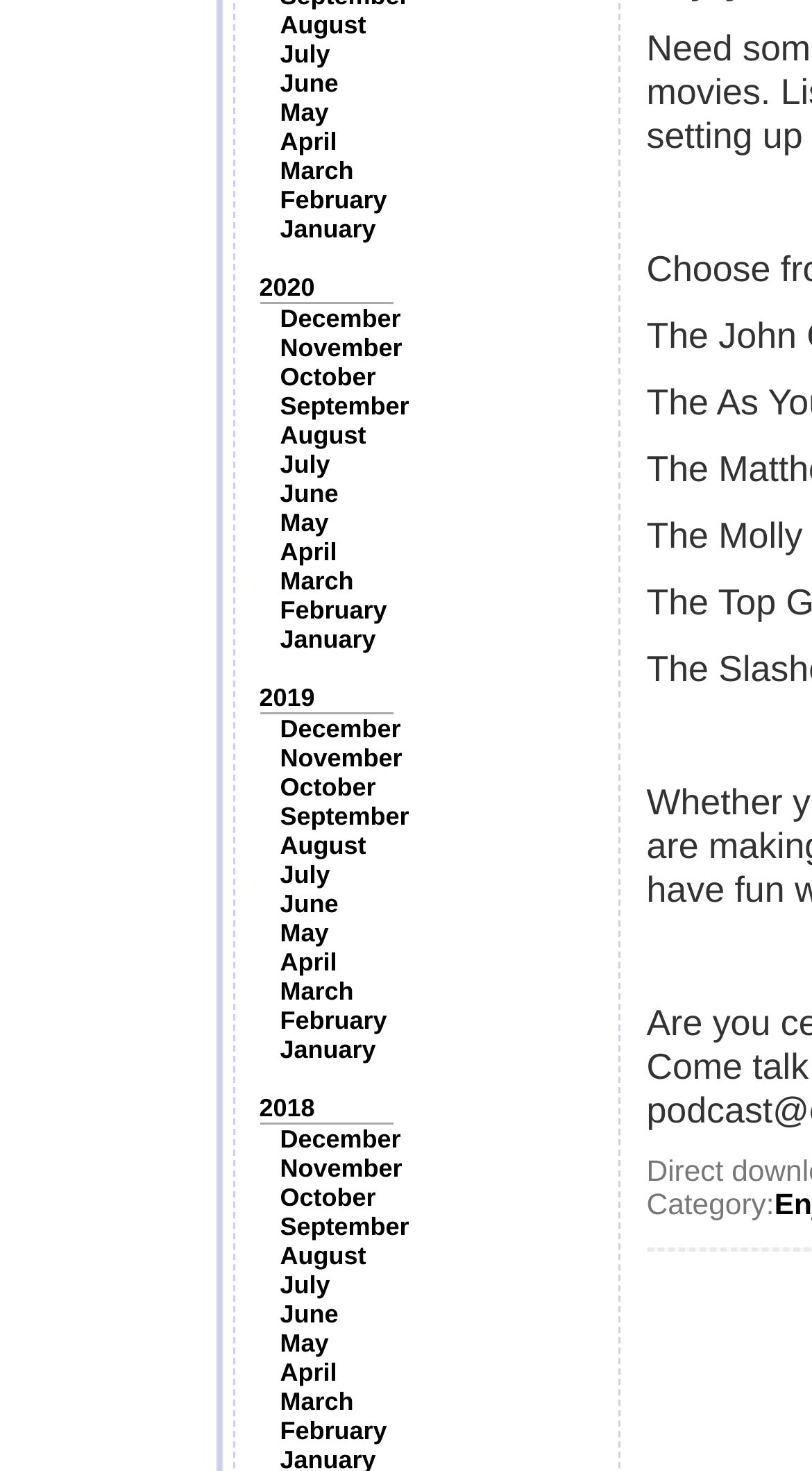Give a one-word or short-phrase answer to the following question: 
What is the category label on the webpage?

Category: